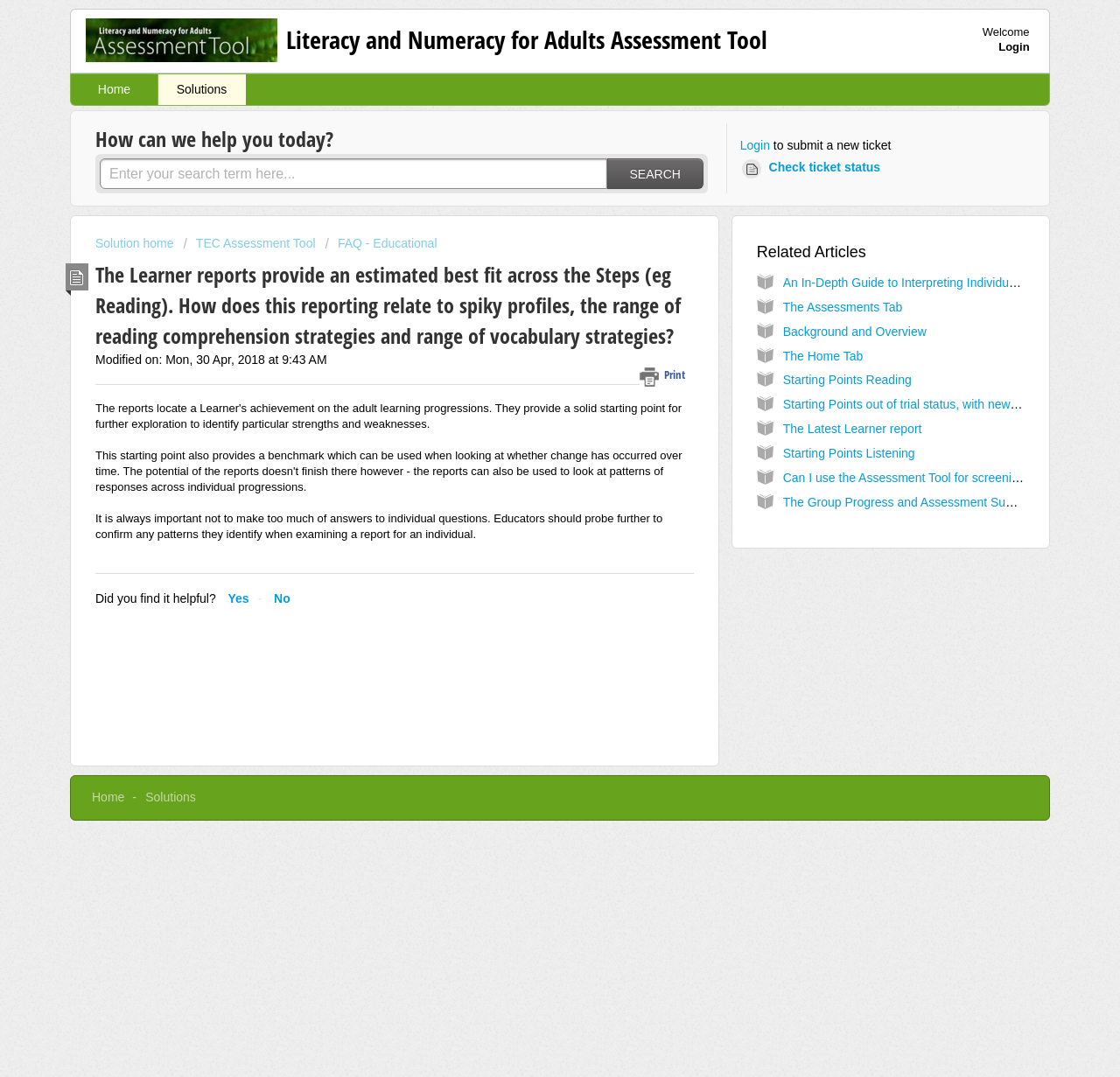Return the bounding box coordinates of the UI element that corresponds to this description: "input value="Search" name="s" value="Search"". The coordinates must be given as four float numbers in the range of 0 and 1, [left, top, right, bottom].

None